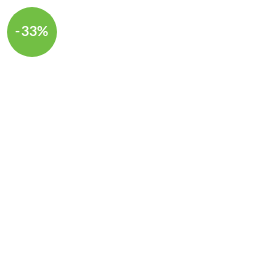With reference to the image, please provide a detailed answer to the following question: What is the color of the discount label?

The caption describes the discount label as being colored in vibrant green, which is often associated with promotions and savings, making it eye-catching and effective for capturing consumer attention.